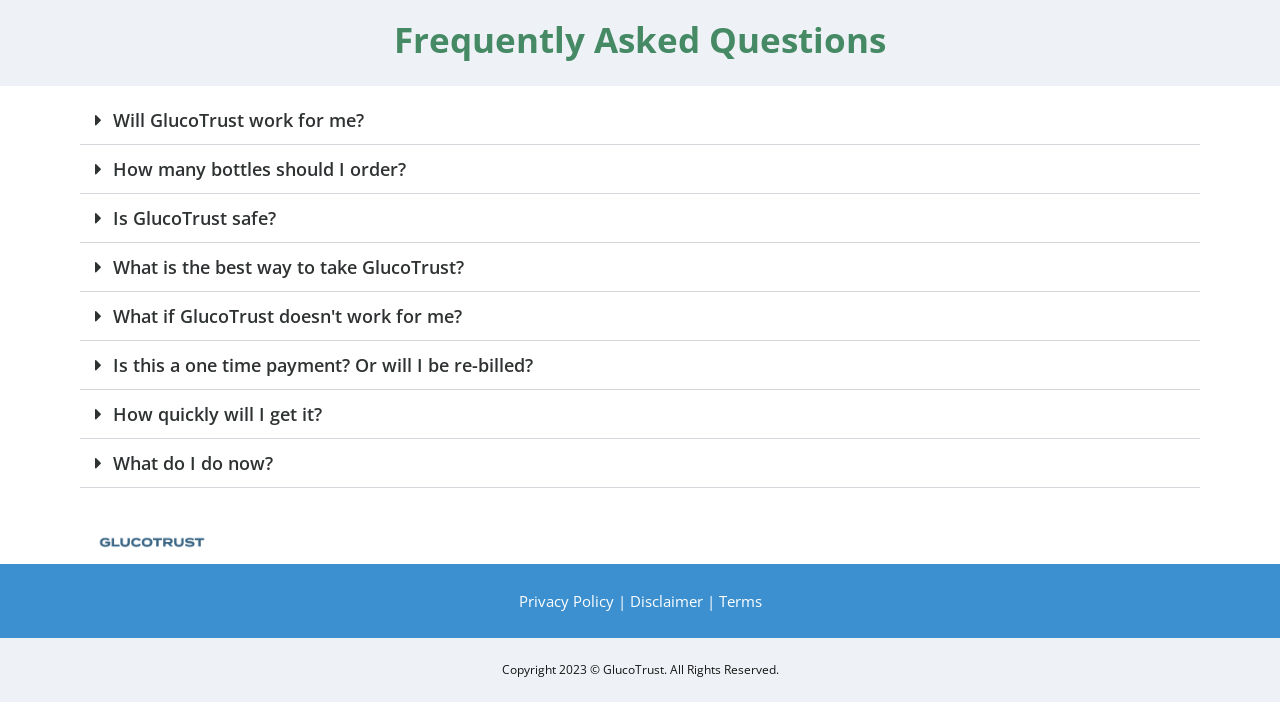Pinpoint the bounding box coordinates of the element to be clicked to execute the instruction: "Click on 'How many bottles should I order?'".

[0.062, 0.206, 0.938, 0.276]